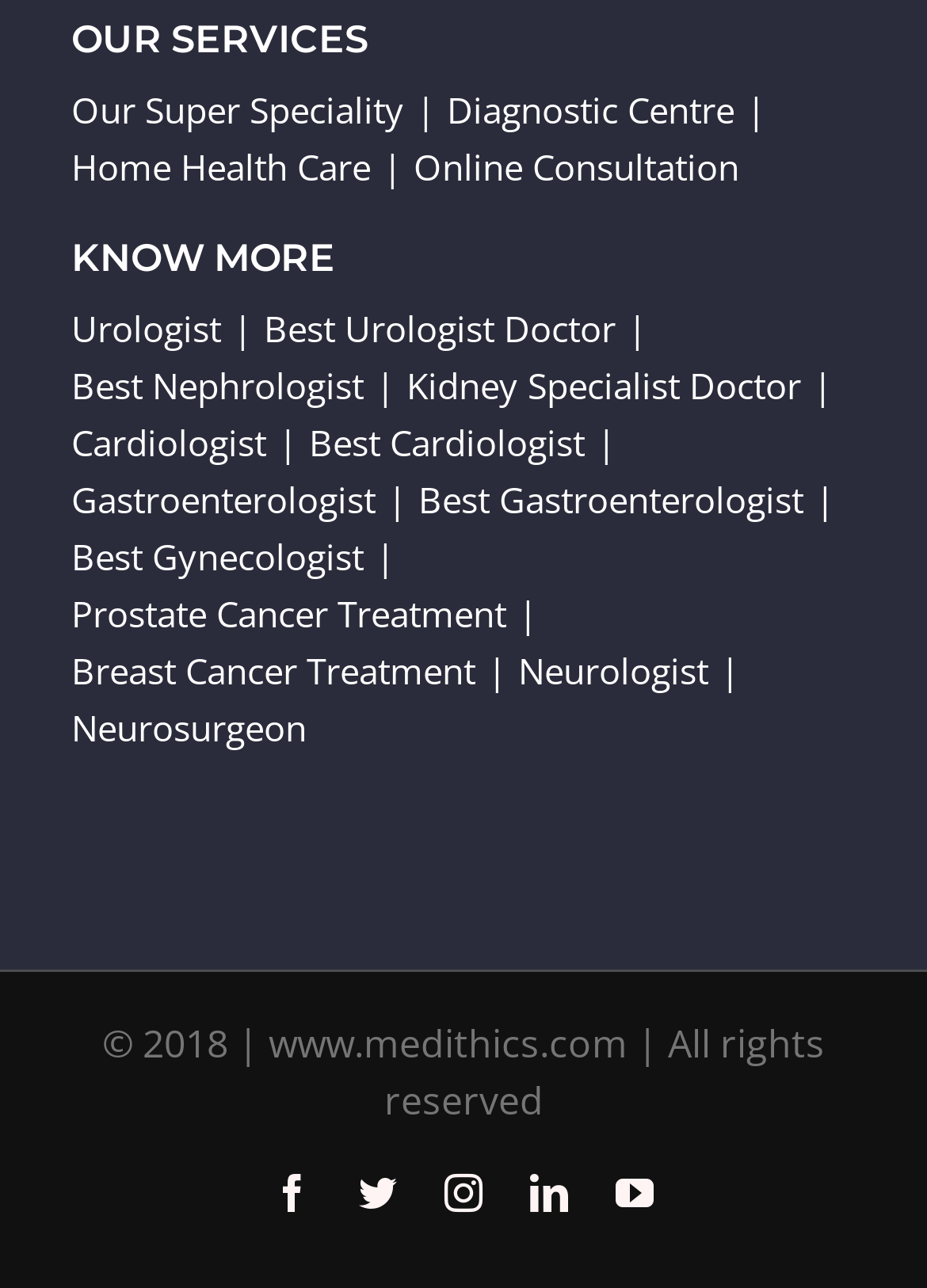Based on the element description LinkedIn, identify the bounding box of the UI element in the given webpage screenshot. The coordinates should be in the format (top-left x, top-left y, bottom-right x, bottom-right y) and must be between 0 and 1.

[0.572, 0.912, 0.613, 0.941]